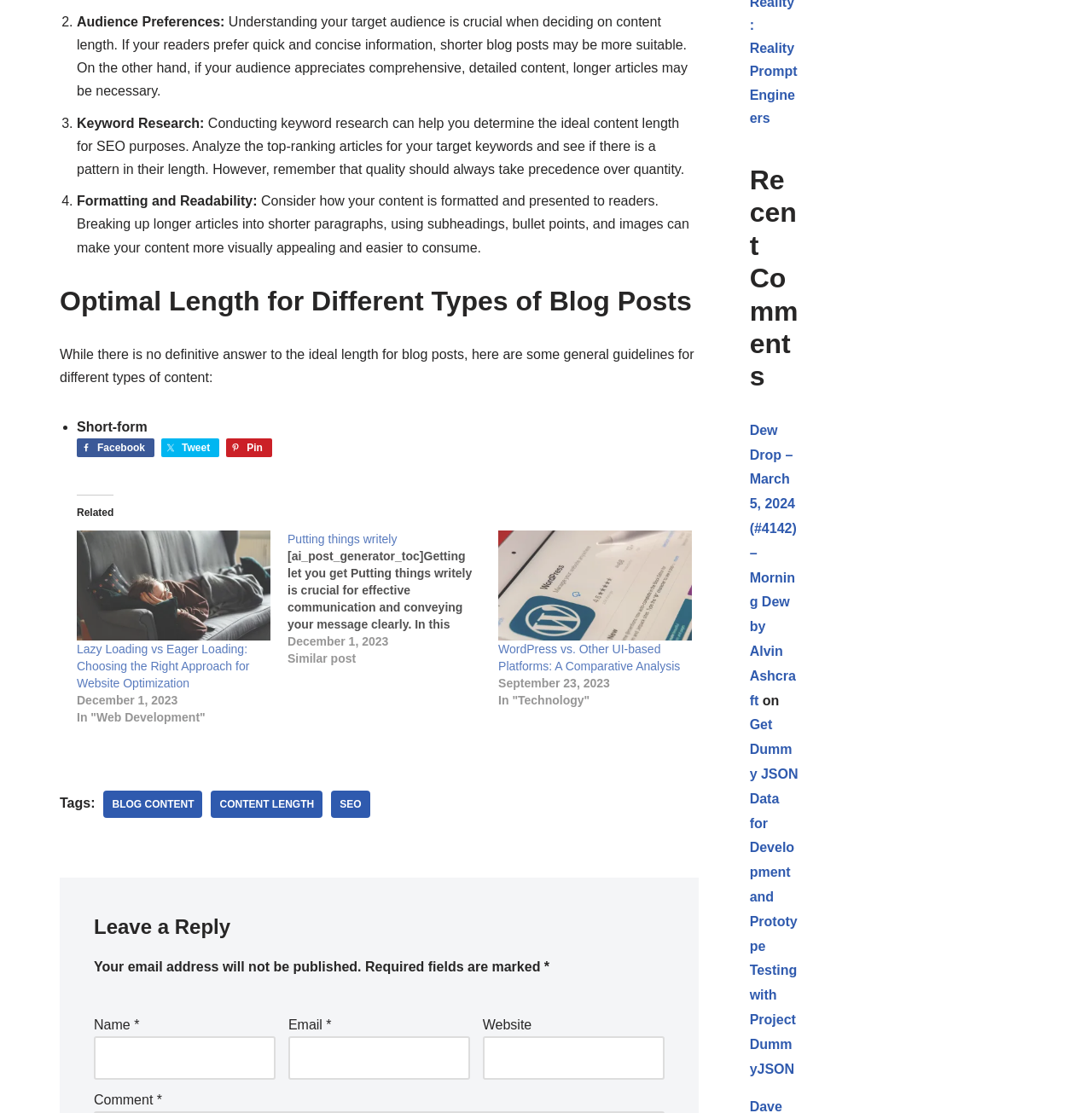Please use the details from the image to answer the following question comprehensively:
What is the topic of the article?

The topic of the article can be determined by looking at the heading 'Optimal Length for Different Types of Blog Posts' which is located at the top of the webpage, indicating that the article is discussing the ideal length for different types of blog posts.